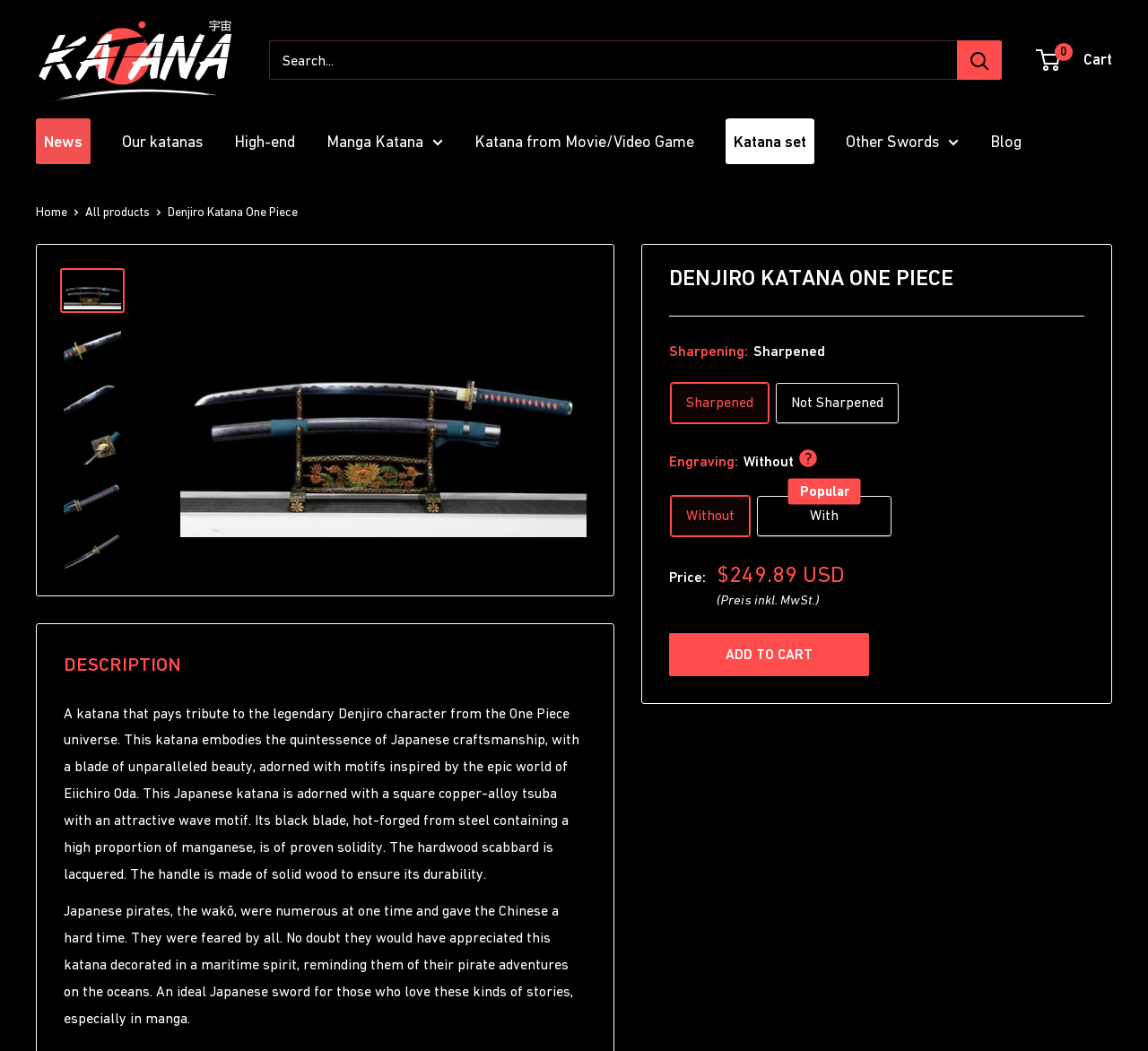Determine the bounding box coordinates of the element's region needed to click to follow the instruction: "Search for a product". Provide these coordinates as four float numbers between 0 and 1, formatted as [left, top, right, bottom].

[0.234, 0.039, 0.873, 0.076]